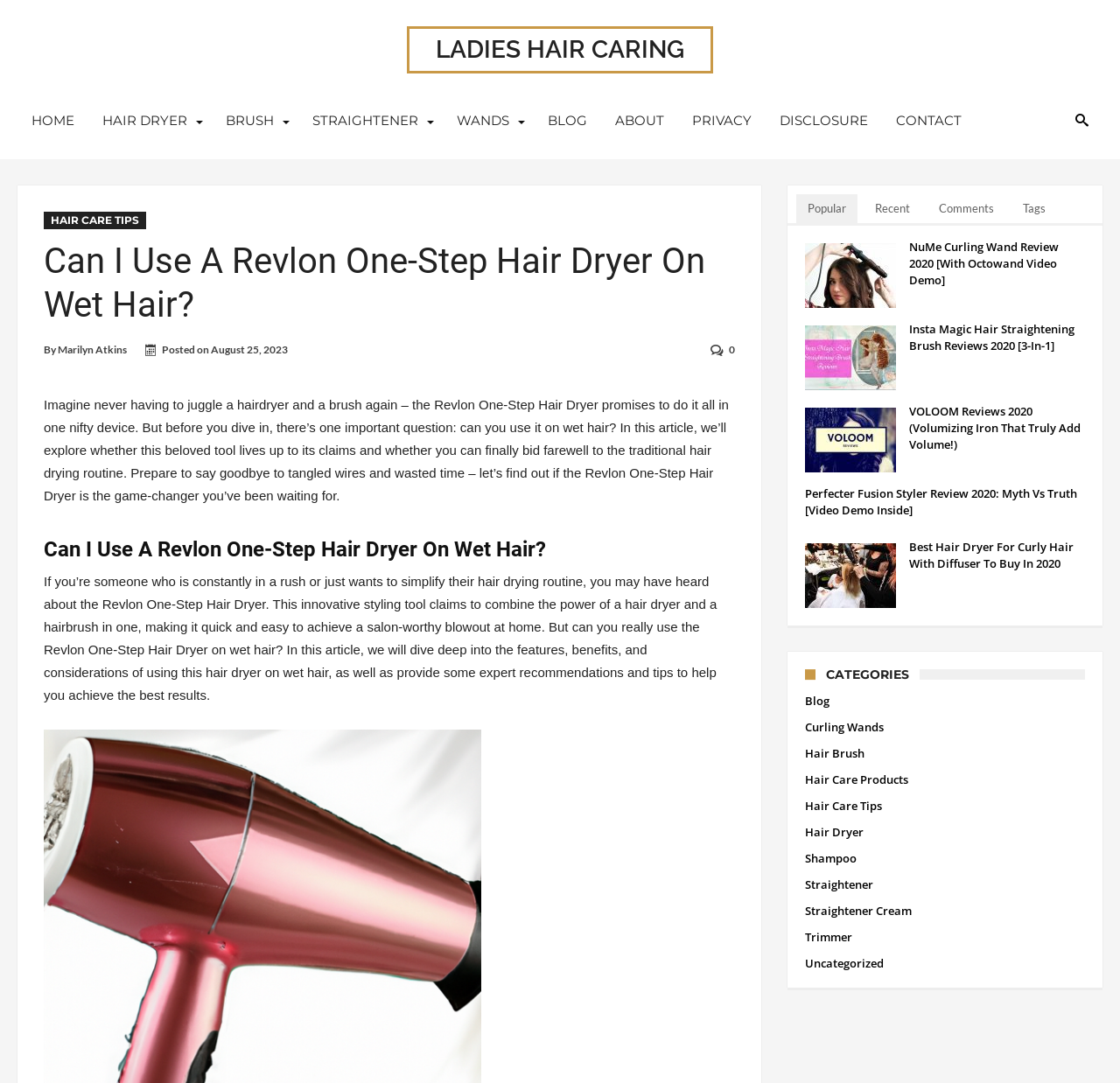How many related articles are shown on the webpage?
Look at the webpage screenshot and answer the question with a detailed explanation.

I counted the number of article sections on the webpage, each with a heading and an image. There are four such sections, which suggests that there are four related articles shown on the webpage.